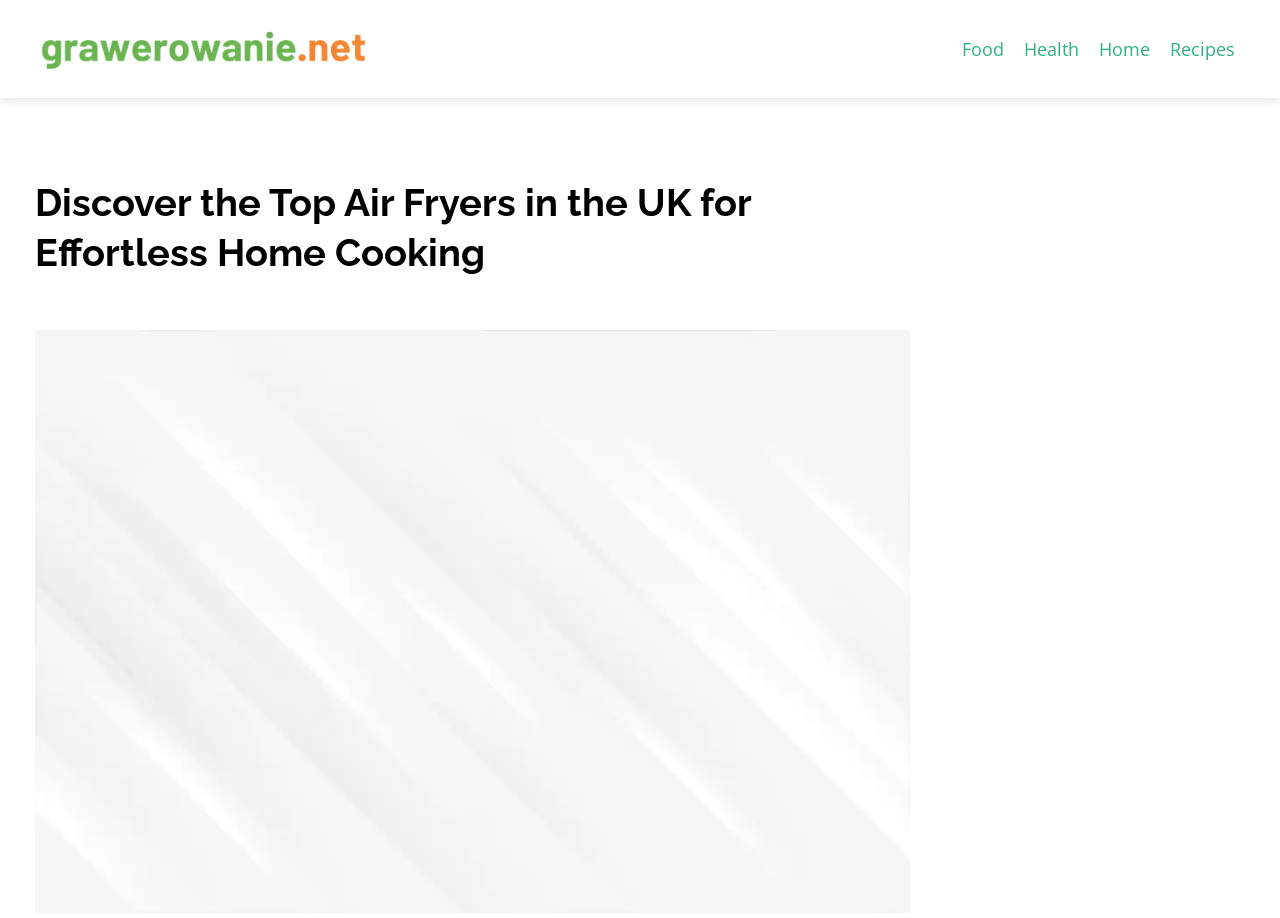Identify the primary heading of the webpage and provide its text.

Discover the Top Air Fryers in the UK for Effortless Home Cooking